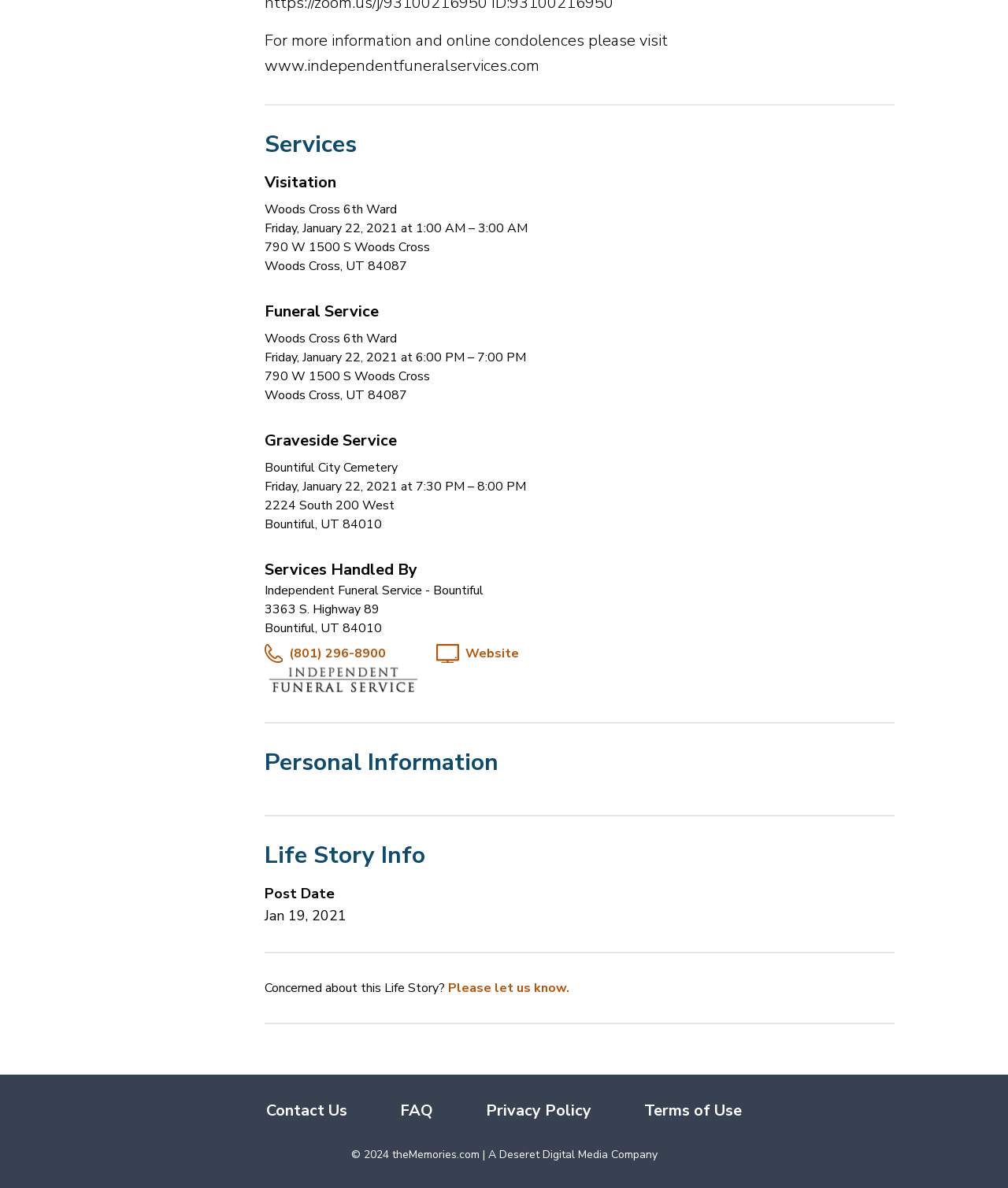Determine the bounding box coordinates for the area you should click to complete the following instruction: "Contact the funeral service".

[0.287, 0.542, 0.383, 0.558]